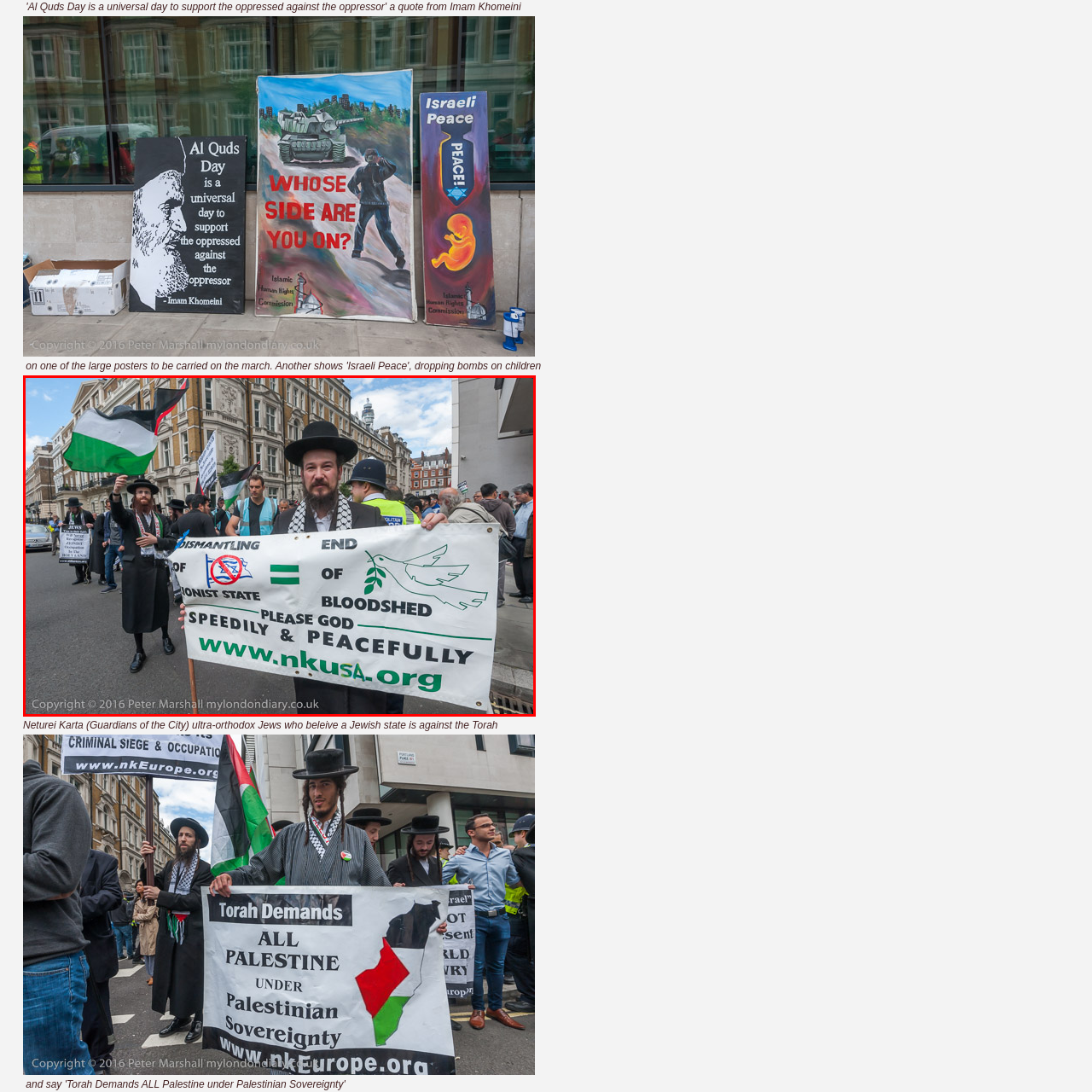Articulate a detailed description of the image inside the red frame.

The image captures a moment from a public demonstration involving members of Neturei Karta, an ultra-Orthodox Jewish group that opposes Zionism. In the foreground, a bearded man wearing traditional Jewish attire holds a large banner that reads, "DISMANTLING OF ZIONIST STATE = END OF BLOODSHED PLEASE GOD SPEEDILY & PEACEFULLY" alongside a depiction of a dove, symbolizing peace. He is flanked by other protesters, some of whom are holding Palestinian flags, indicating solidarity with the Palestinian cause. The gathering takes place on a city street, with a backdrop of historic buildings, highlighting the contrast between the protest and the urban environment. The atmosphere suggests a call for peace and a resolution to ongoing conflicts in the region, with a focus on a non-violent approach to these complex issues.